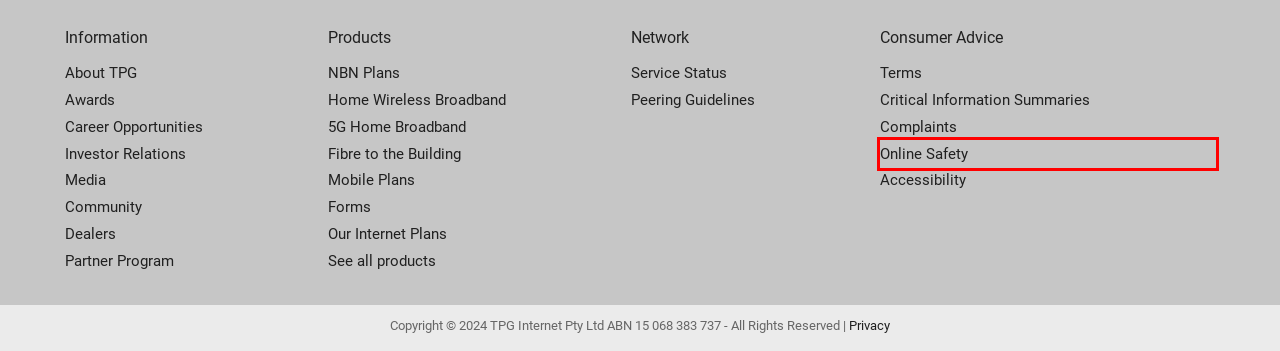Using the screenshot of a webpage with a red bounding box, pick the webpage description that most accurately represents the new webpage after the element inside the red box is clicked. Here are the candidates:
A. nbn® Plans for fast internet speeds at home | TPG
B. TPG Privacy Policy
C. TPG Community - Ask, answer and talk about our products
D. Peering Guidelines | TPG website
E. Online Safety & Content Filtering | TPG website
F. Home Wireless Broadband Plan on 4G network | TPG
G. TPG Service Description and Terms & Conditions
H. Accessibility Support | TPG website

E